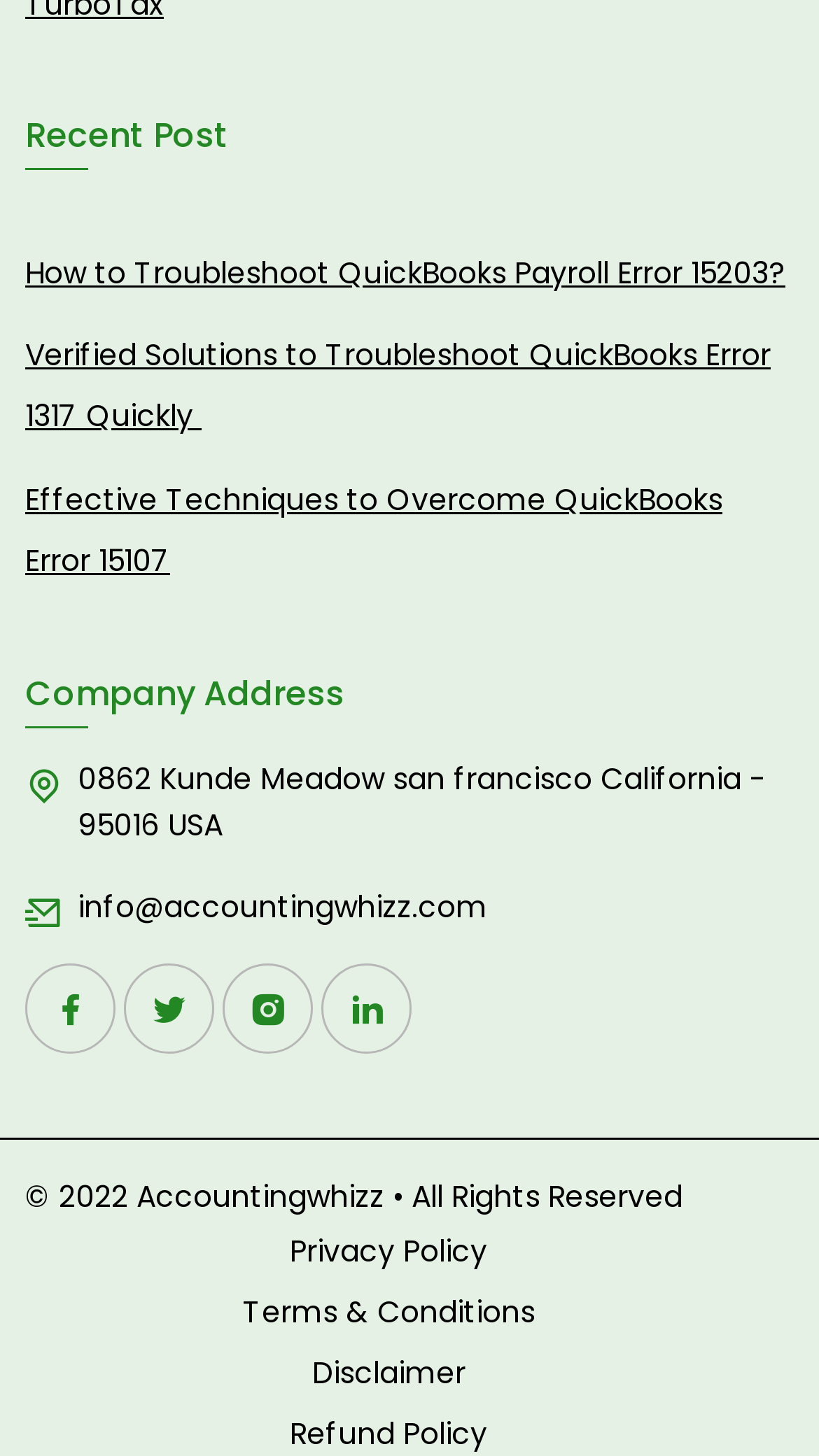Provide the bounding box coordinates of the section that needs to be clicked to accomplish the following instruction: "View terms and conditions."

[0.296, 0.887, 0.653, 0.916]